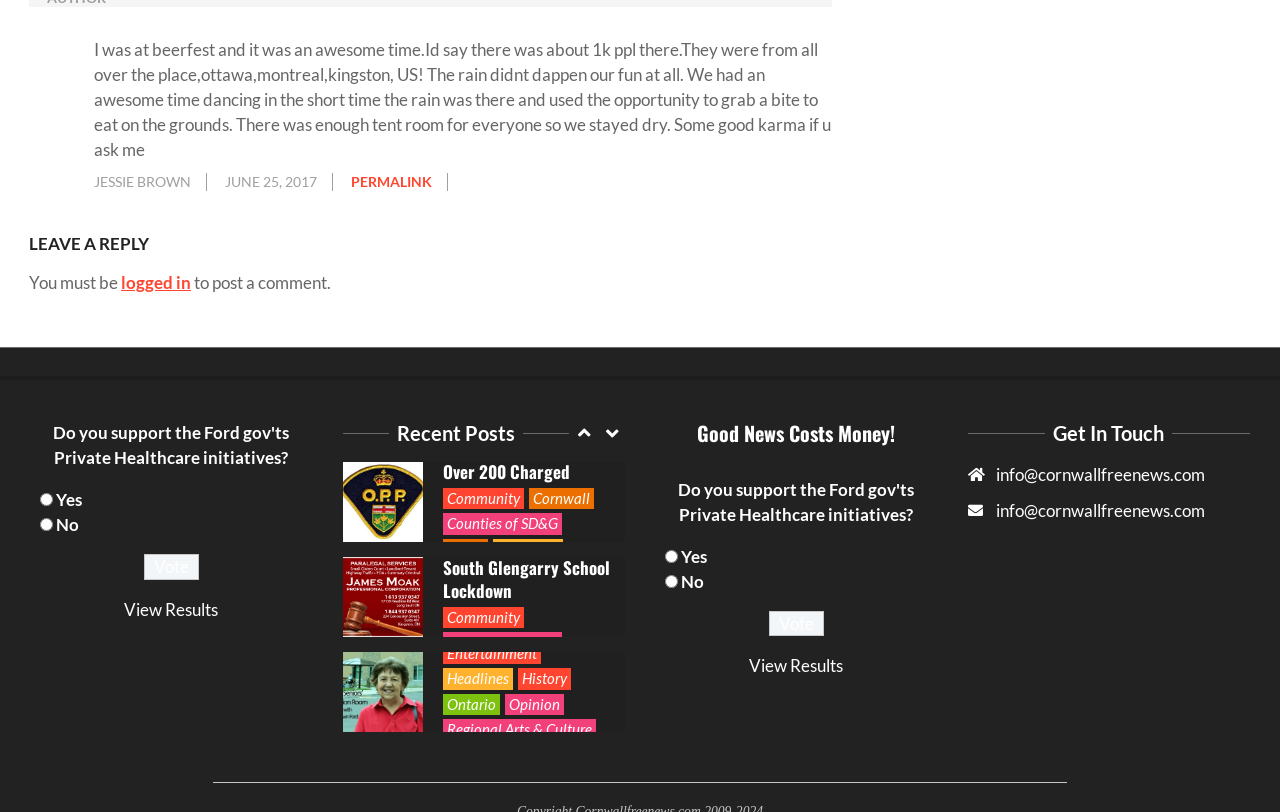Please give the bounding box coordinates of the area that should be clicked to fulfill the following instruction: "Vote". The coordinates should be in the format of four float numbers from 0 to 1, i.e., [left, top, right, bottom].

[0.112, 0.682, 0.155, 0.714]